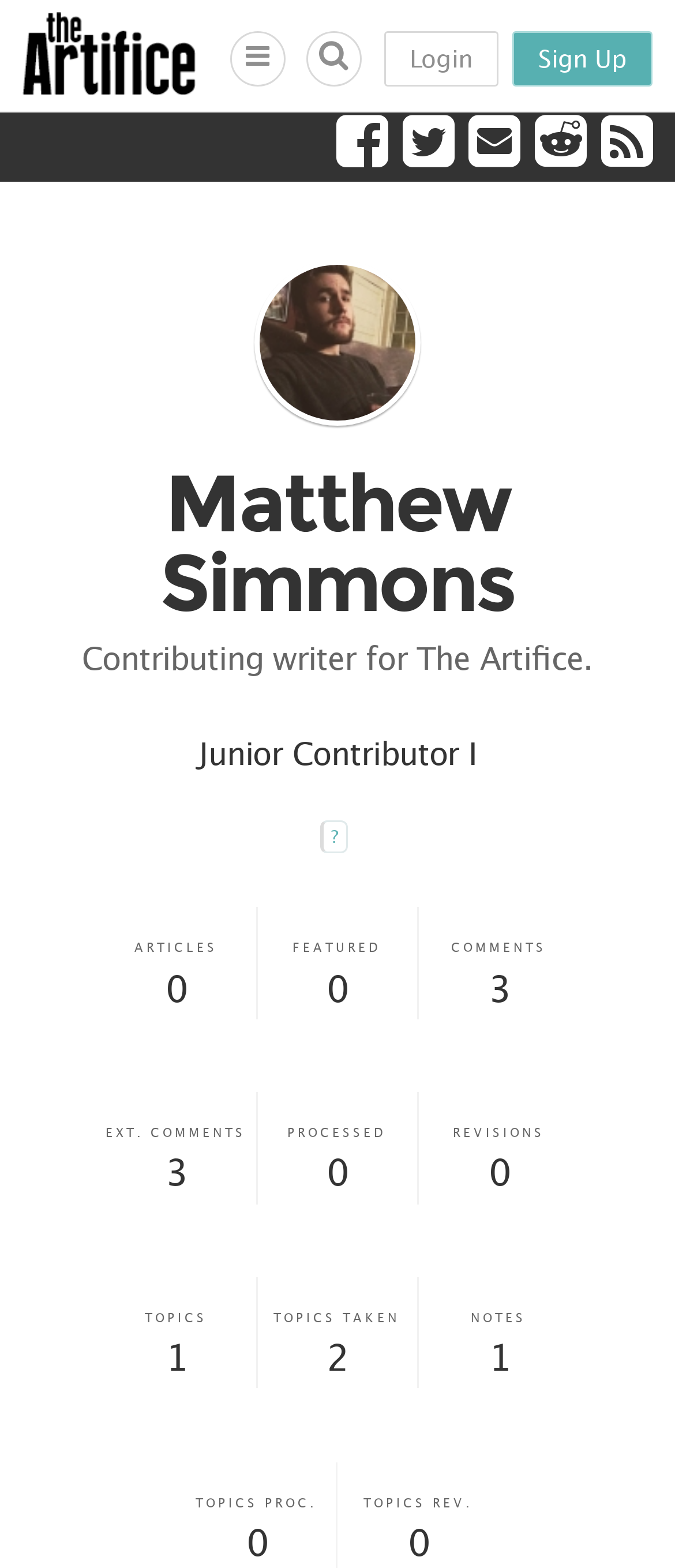Can you determine the bounding box coordinates of the area that needs to be clicked to fulfill the following instruction: "Login to the website"?

[0.568, 0.02, 0.739, 0.055]